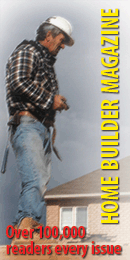Explain the image with as much detail as possible.

The image features a construction worker, clad in a plaid shirt and a hard hat, standing confidently on a roof. He appears focused, possibly surveying the area or preparing to work. The backdrop shows a cloudy sky, adding an element of dynamism to the scene. Prominently displayed alongside the worker is the text "HOME BUILDER MAGAZINE" in bold, yellow letters, emphasizing the publication's connection to the construction and home building industry. Below, the caption reads, "Over 100,000 readers every issue," highlighting the magazine's widespread reach and significance in providing valuable information to its audience. This image likely serves as an advertisement or cover for the magazine, illustrating its commitment to professionals in the building sector.